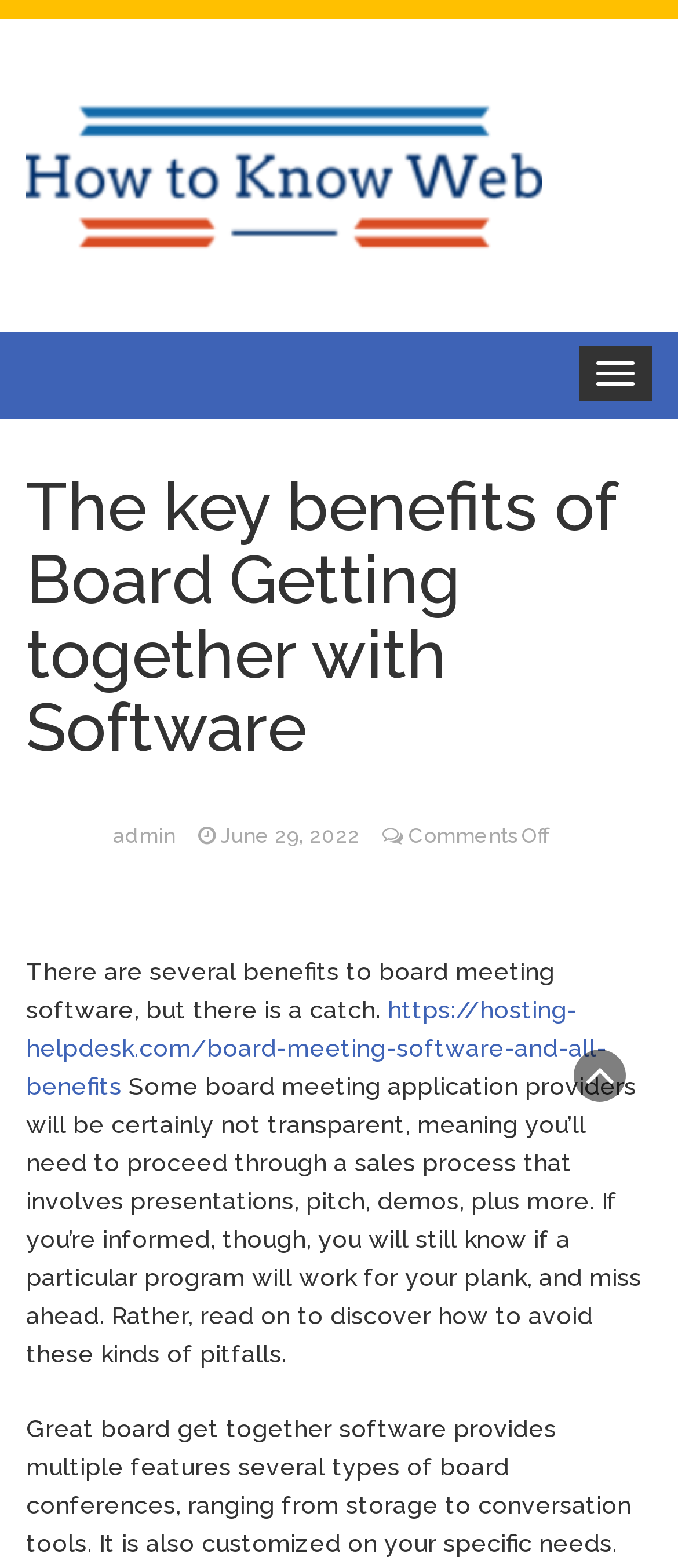Please give a short response to the question using one word or a phrase:
What is the purpose of the article?

To inform about board meeting software